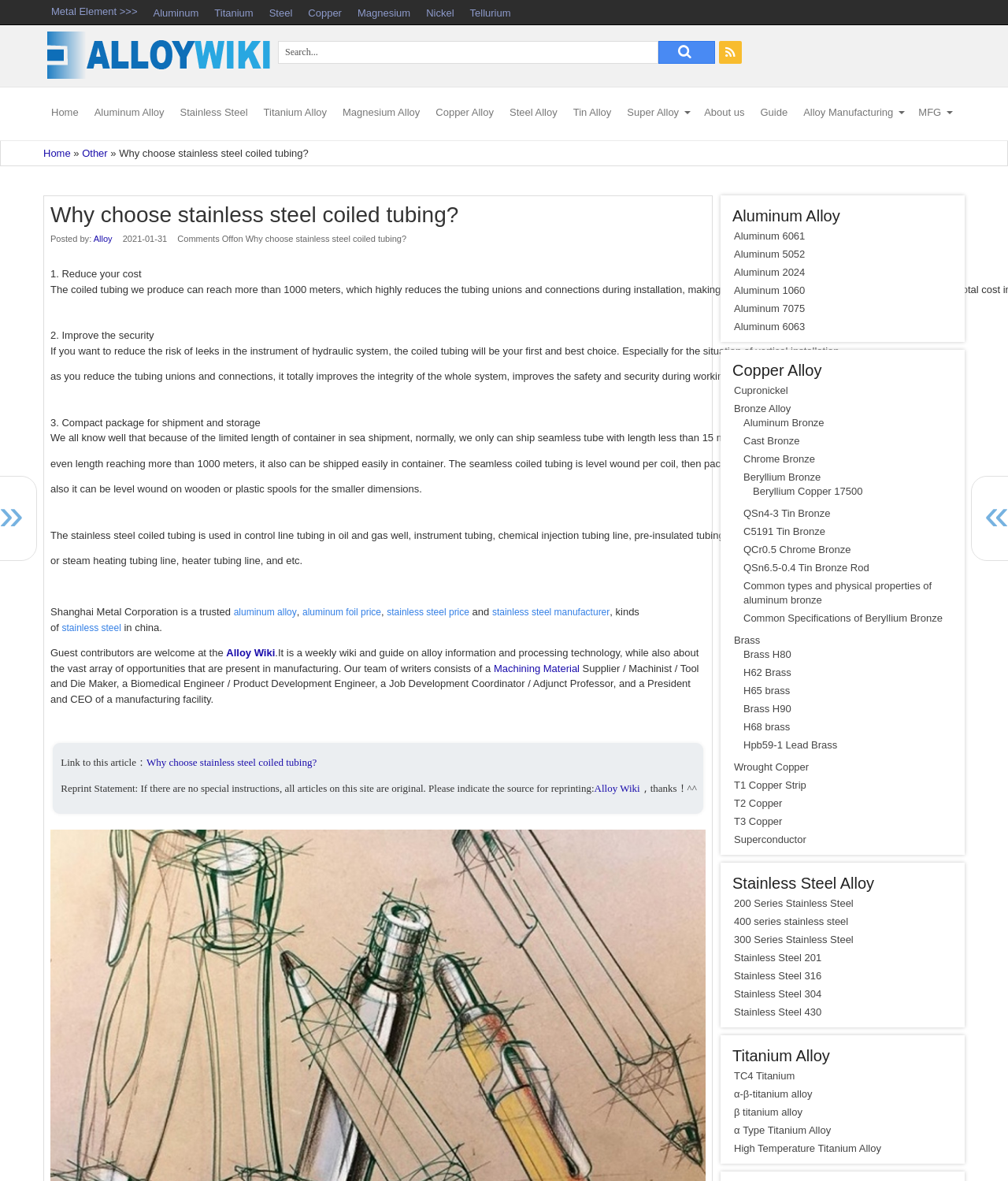Utilize the details in the image to thoroughly answer the following question: What is the maximum length of coiled tubing that can be shipped?

According to the webpage content, 'even length reaching more than 1000 meters, it also can be shipped easily in container.' This indicates that the maximum length of coiled tubing that can be shipped is more than 1000 meters.